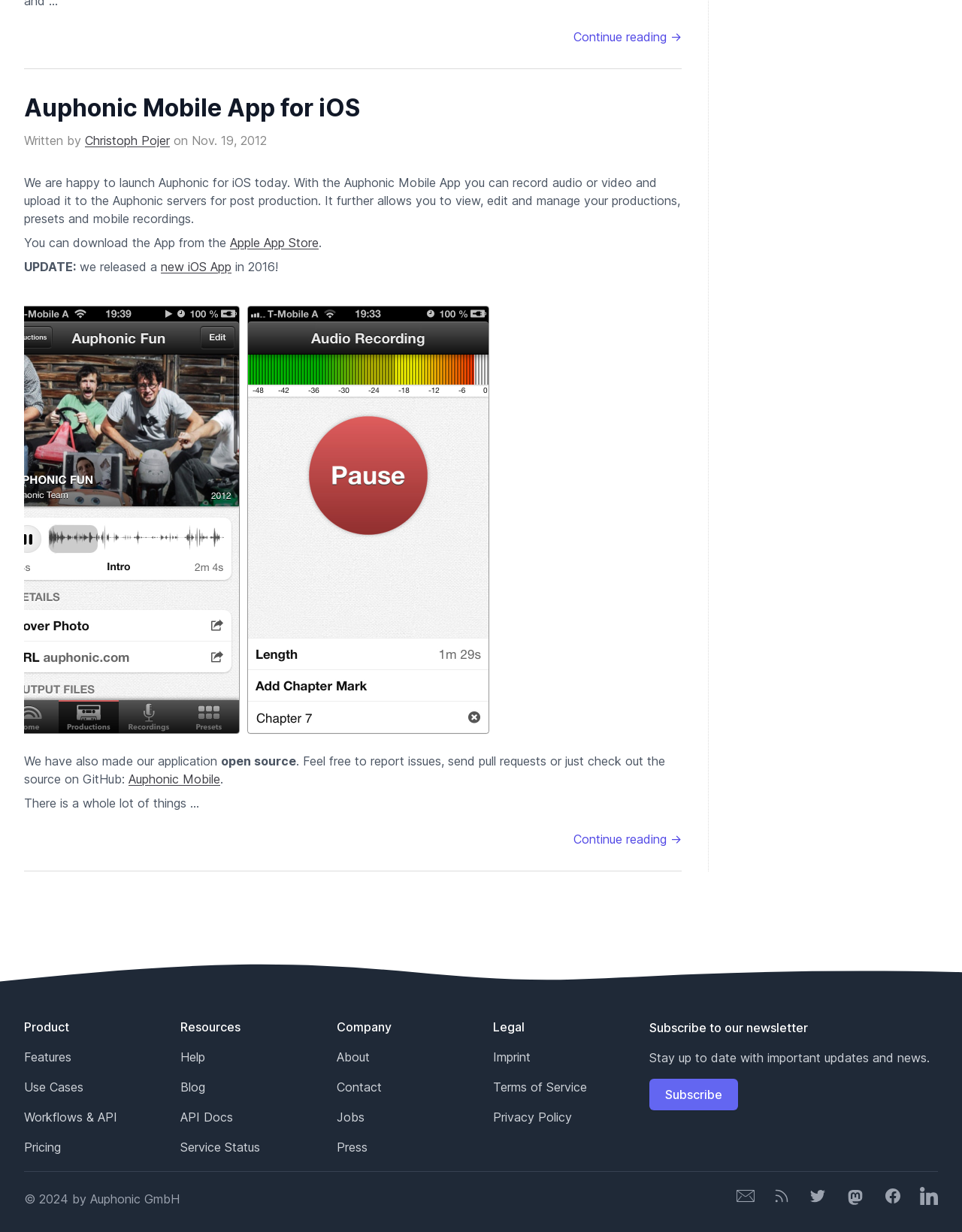Can you look at the image and give a comprehensive answer to the question:
What is the company name behind Auphonic?

The text '© 2024 by Auphonic GmbH' at the bottom of the page indicates that the company name behind Auphonic is Auphonic GmbH.